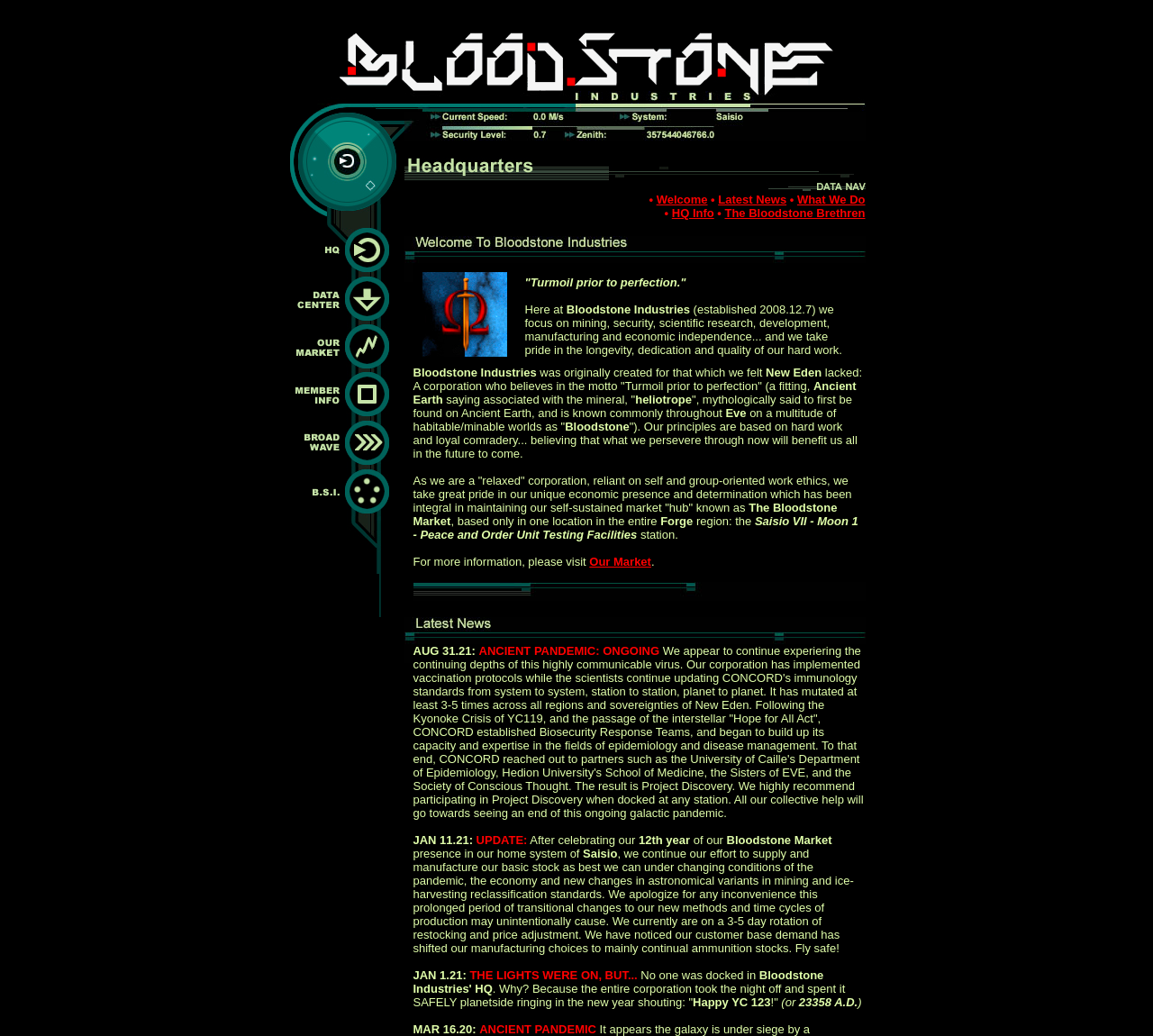Extract the bounding box coordinates for the UI element described as: "title="Member Information Center"".

[0.25, 0.392, 0.35, 0.407]